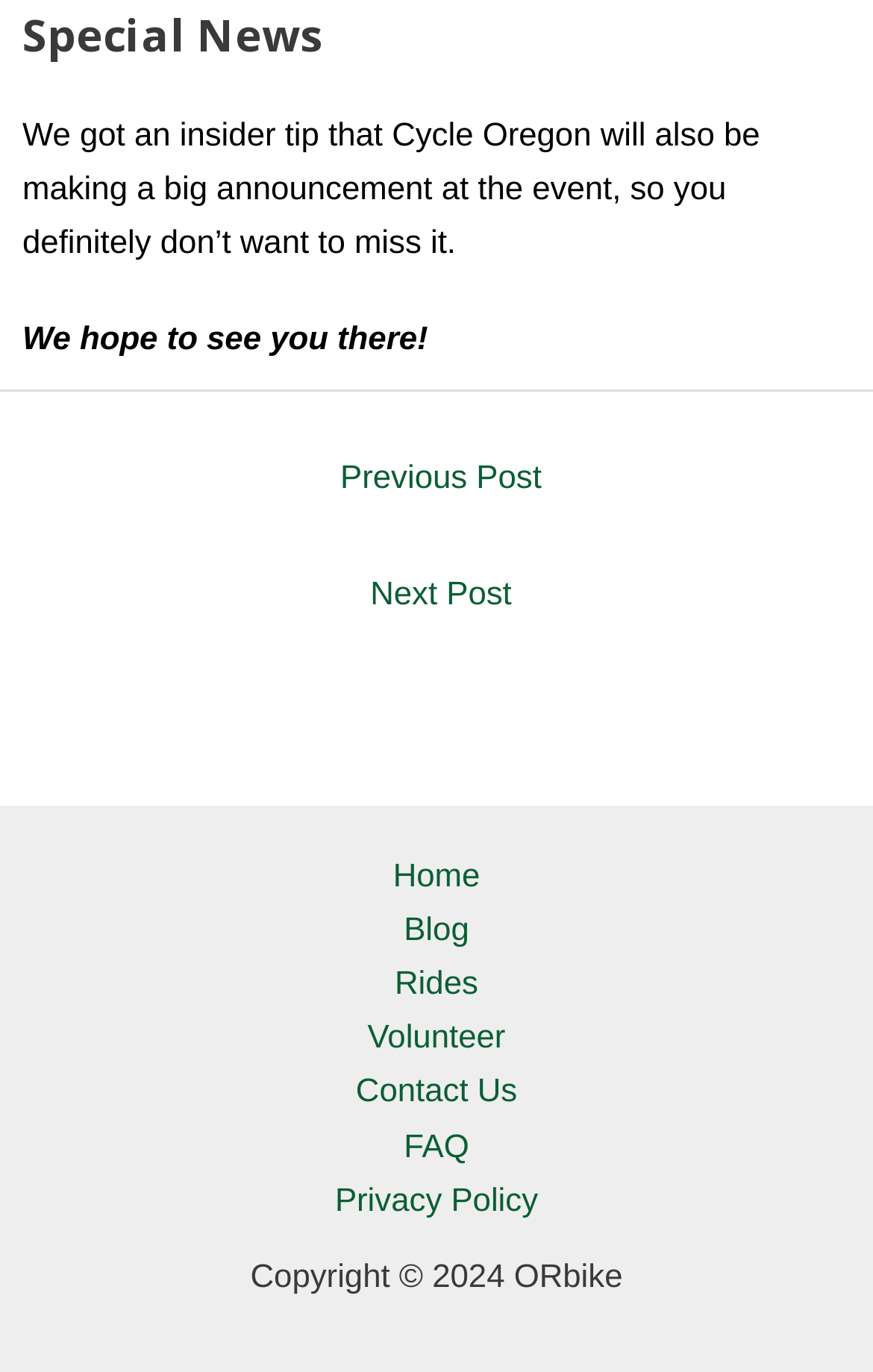Using floating point numbers between 0 and 1, provide the bounding box coordinates in the format (top-left x, top-left y, bottom-right x, bottom-right y). Locate the UI element described here: logged in

None